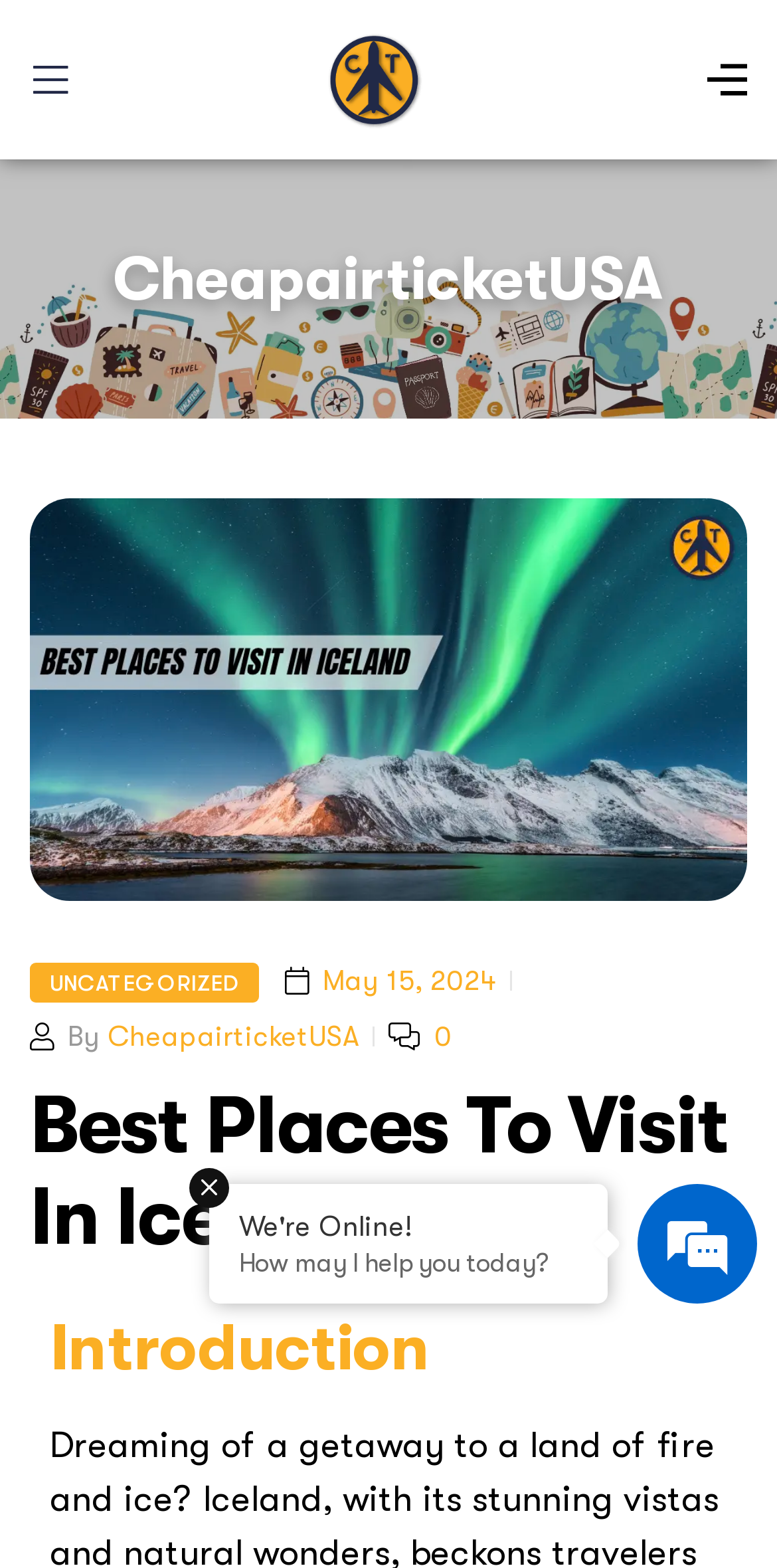What is the name of the website?
Give a detailed explanation using the information visible in the image.

The name of the website can be found in the heading element with the text 'CheapairticketUSA' which is located at the top of the webpage.